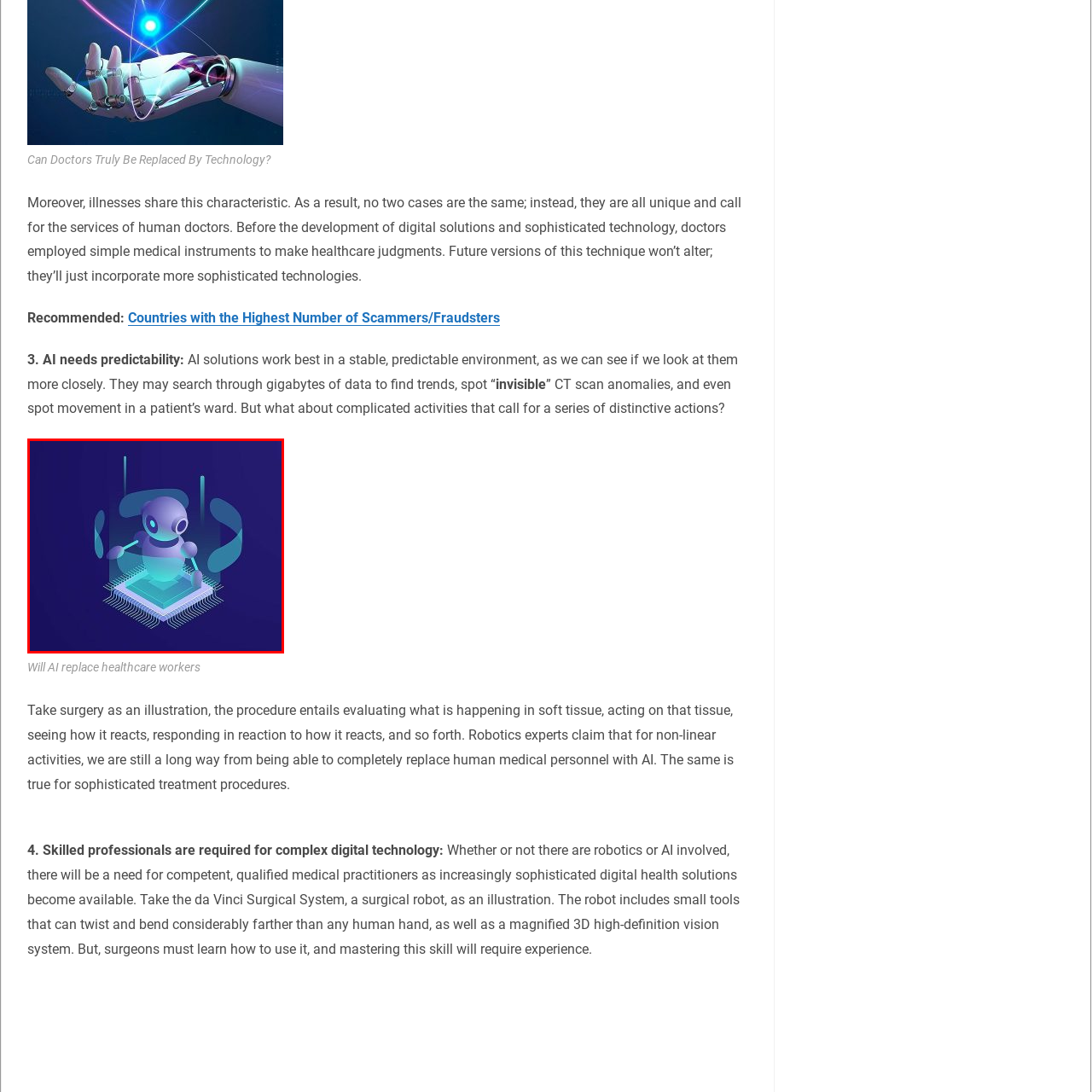What do the dynamic shapes and light beams suggest?
Focus on the image highlighted within the red borders and answer with a single word or short phrase derived from the image.

Movement and futuristic advancements